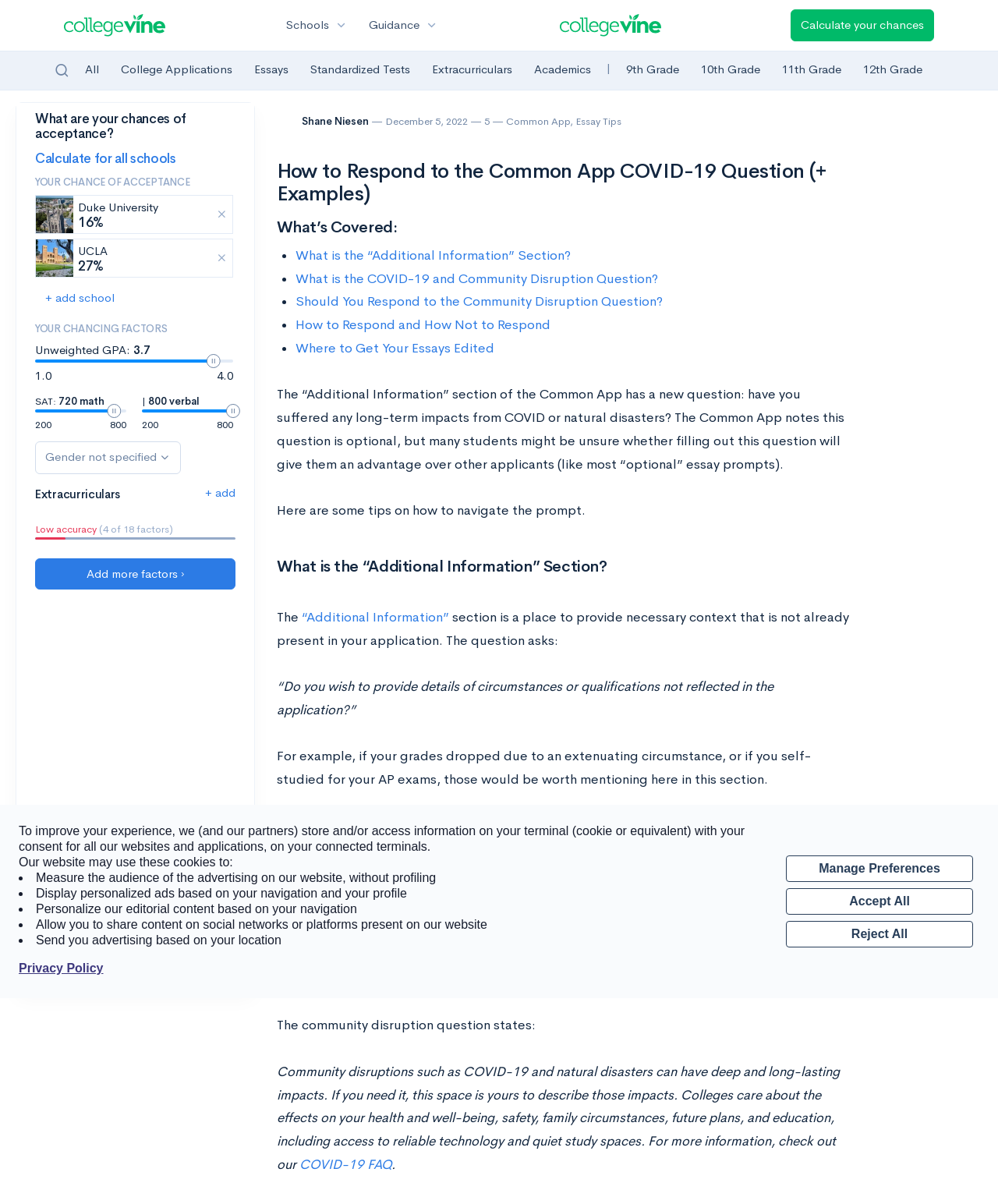What is the purpose of the 'Manage Preferences' button?
Provide a well-explained and detailed answer to the question.

The 'Manage Preferences' button is located in the cookie consent banner at the top of the webpage. Its purpose is to allow users to manage their cookie preferences, which includes deciding what types of cookies to accept or reject.